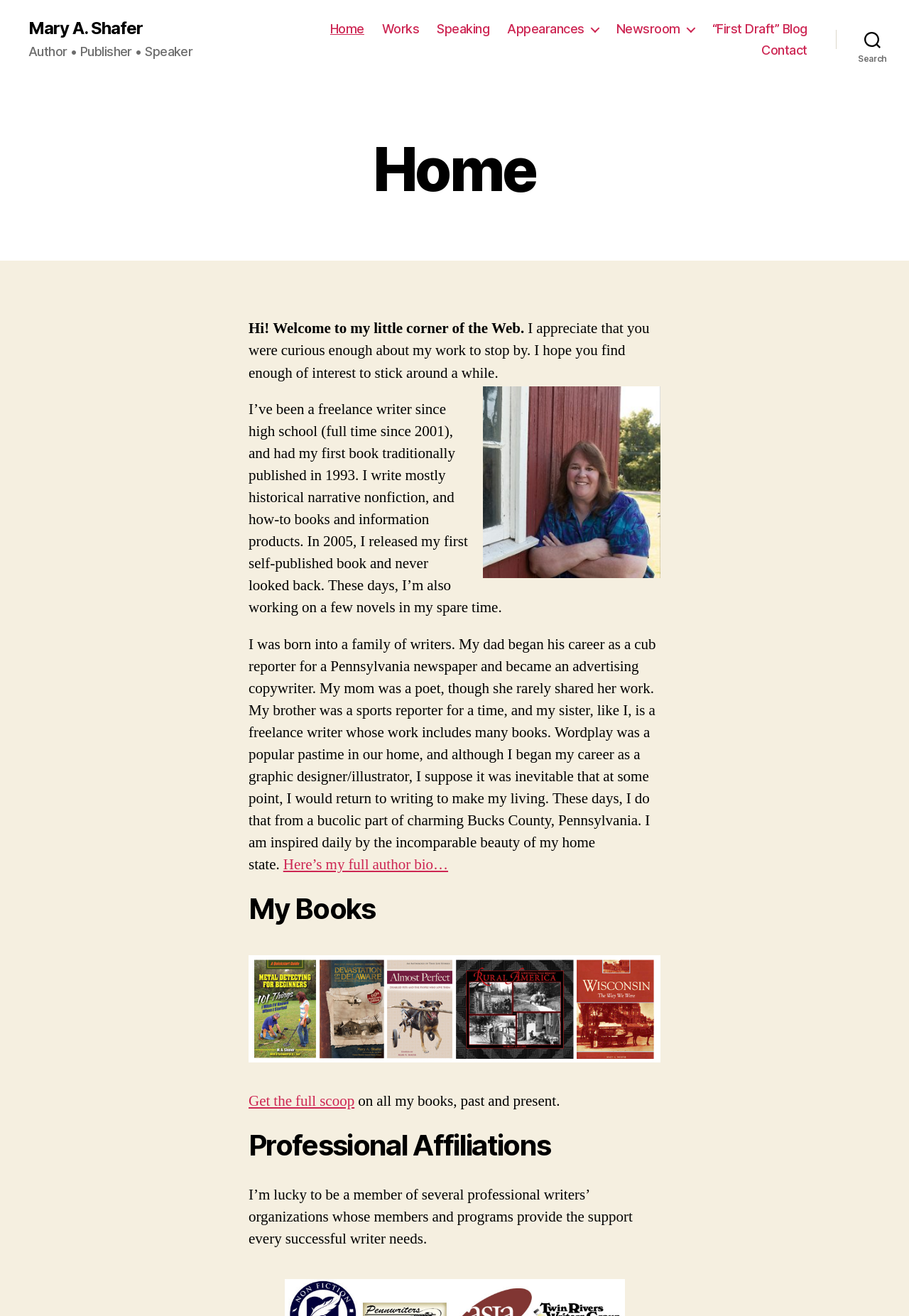Please specify the bounding box coordinates of the clickable region to carry out the following instruction: "Get the full scoop on Mary's books". The coordinates should be four float numbers between 0 and 1, in the format [left, top, right, bottom].

[0.273, 0.83, 0.39, 0.844]